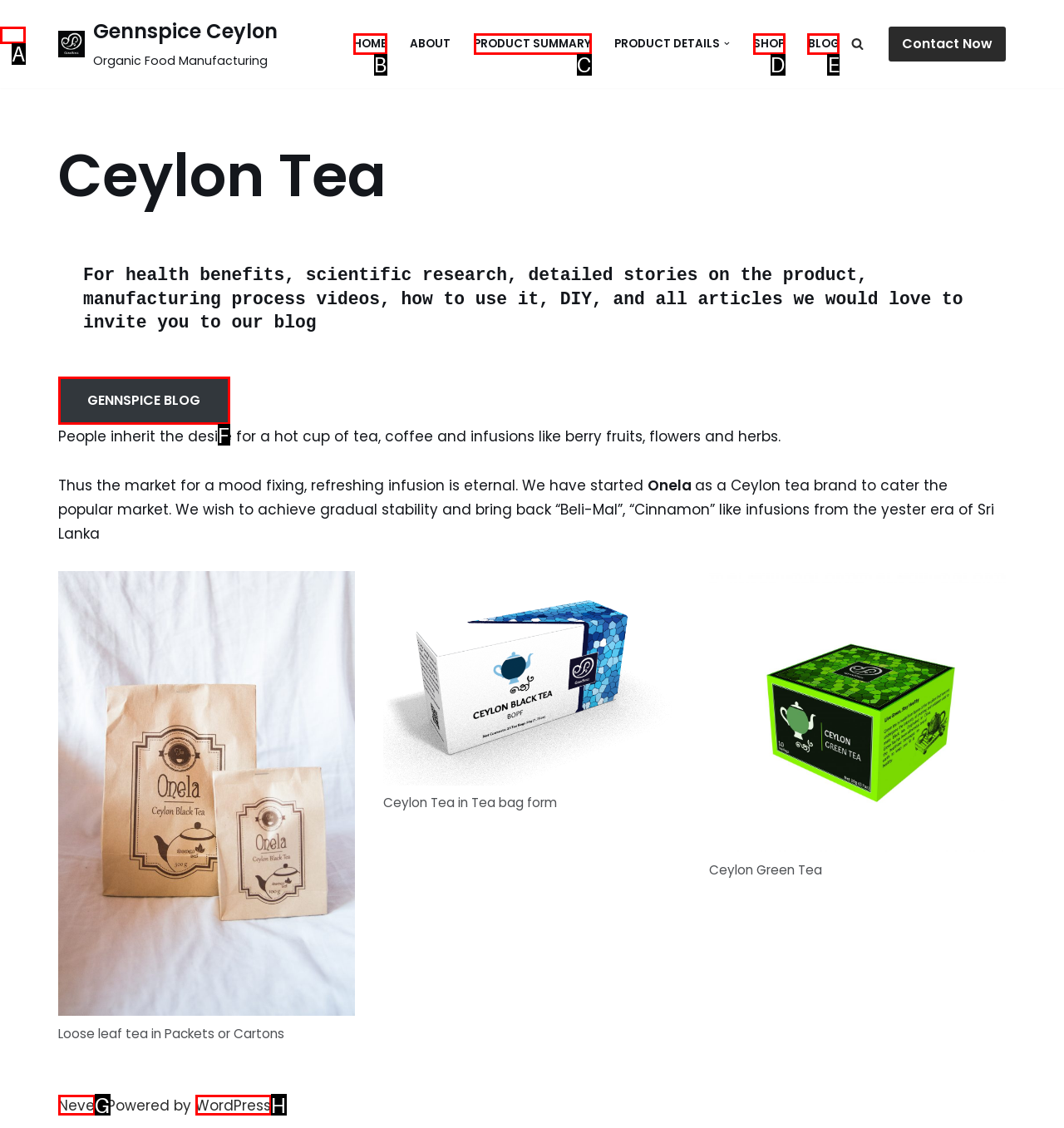Identify the letter of the UI element I need to click to carry out the following instruction: Open the 'BLOG' page

E